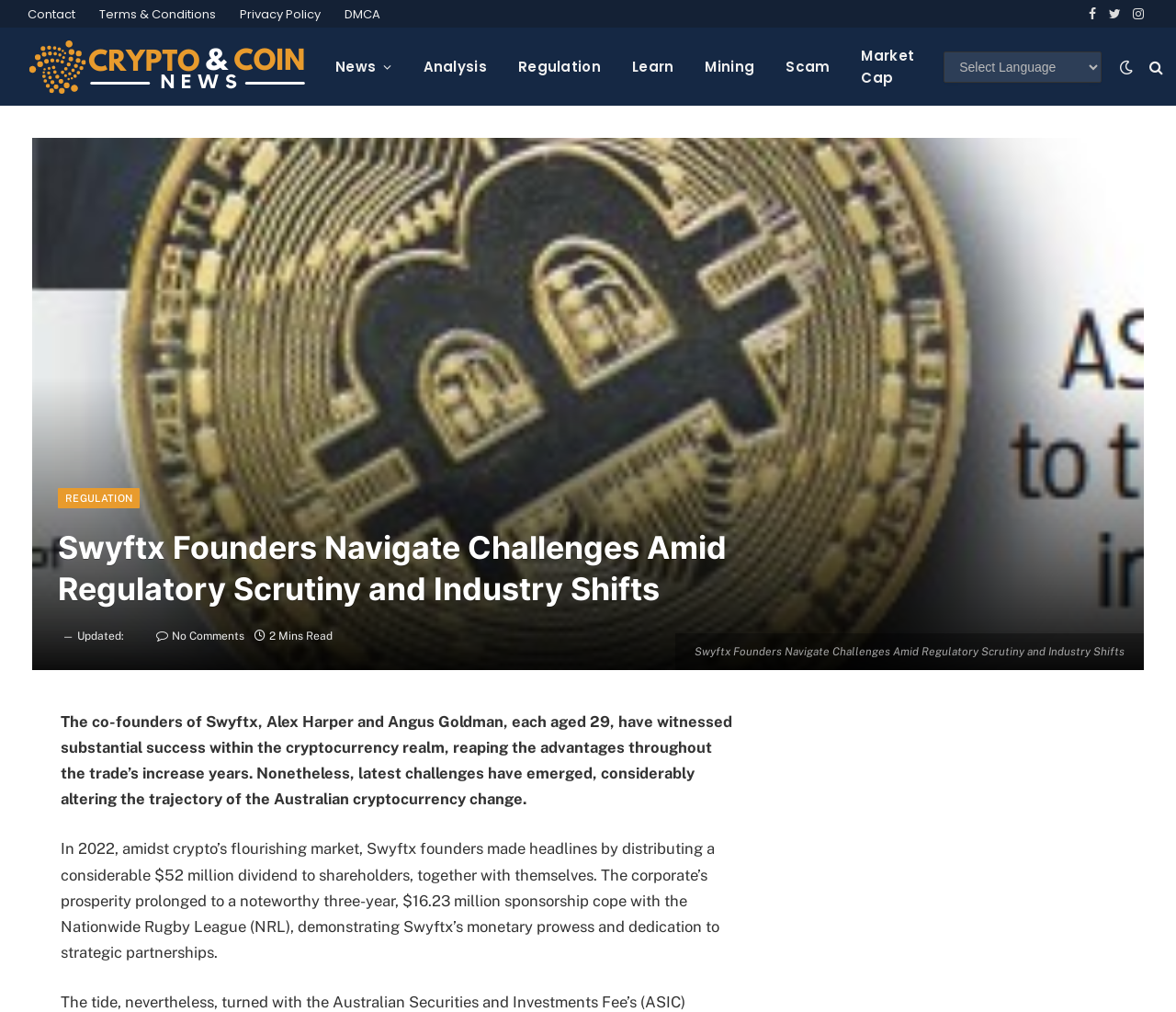What is the text of the webpage's headline?

Swyftx Founders Navigate Challenges Amid Regulatory Scrutiny and Industry Shifts